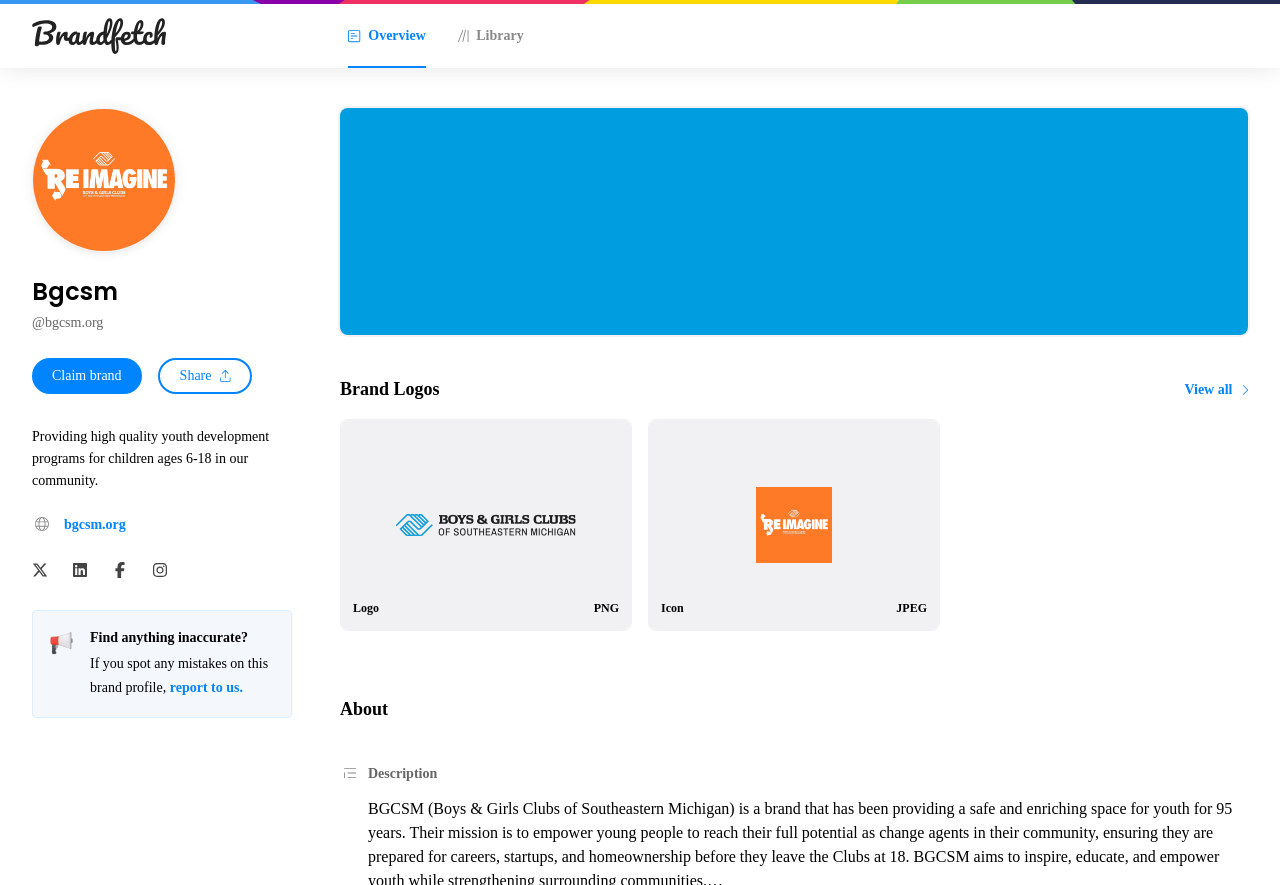Please find the bounding box for the following UI element description. Provide the coordinates in (top-left x, top-left y, bottom-right x, bottom-right y) format, with values between 0 and 1: Light/Dark Button

None